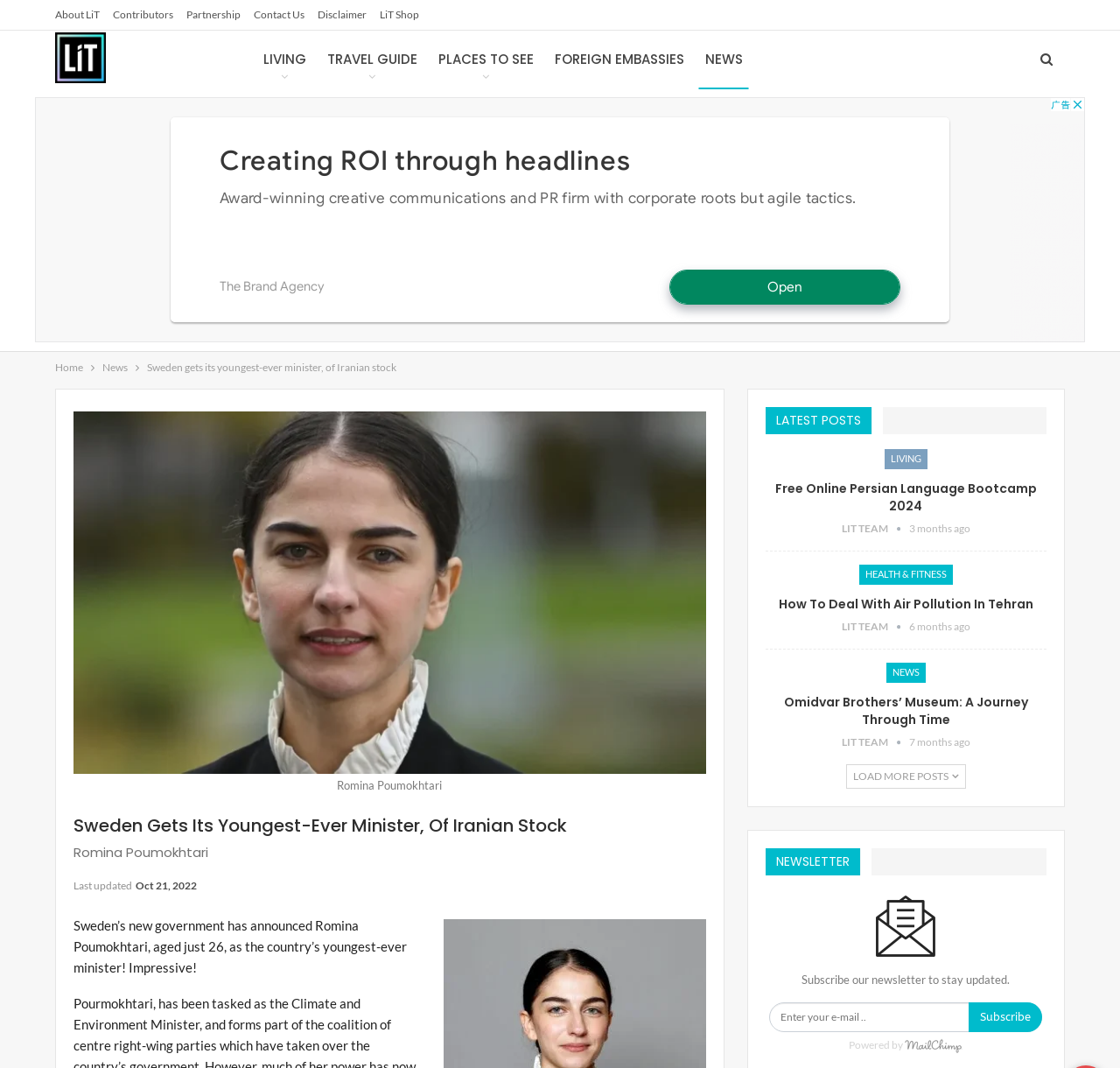What is the purpose of the textbox at the bottom of the webpage?
Using the information presented in the image, please offer a detailed response to the question.

The answer can be found in the 'NEWSLETTER' section of the webpage, where a textbox is provided with a label 'Enter your e-mail..' and a button 'Subscribe', indicating that the purpose of the textbox is to enter your email address to subscribe to the newsletter.